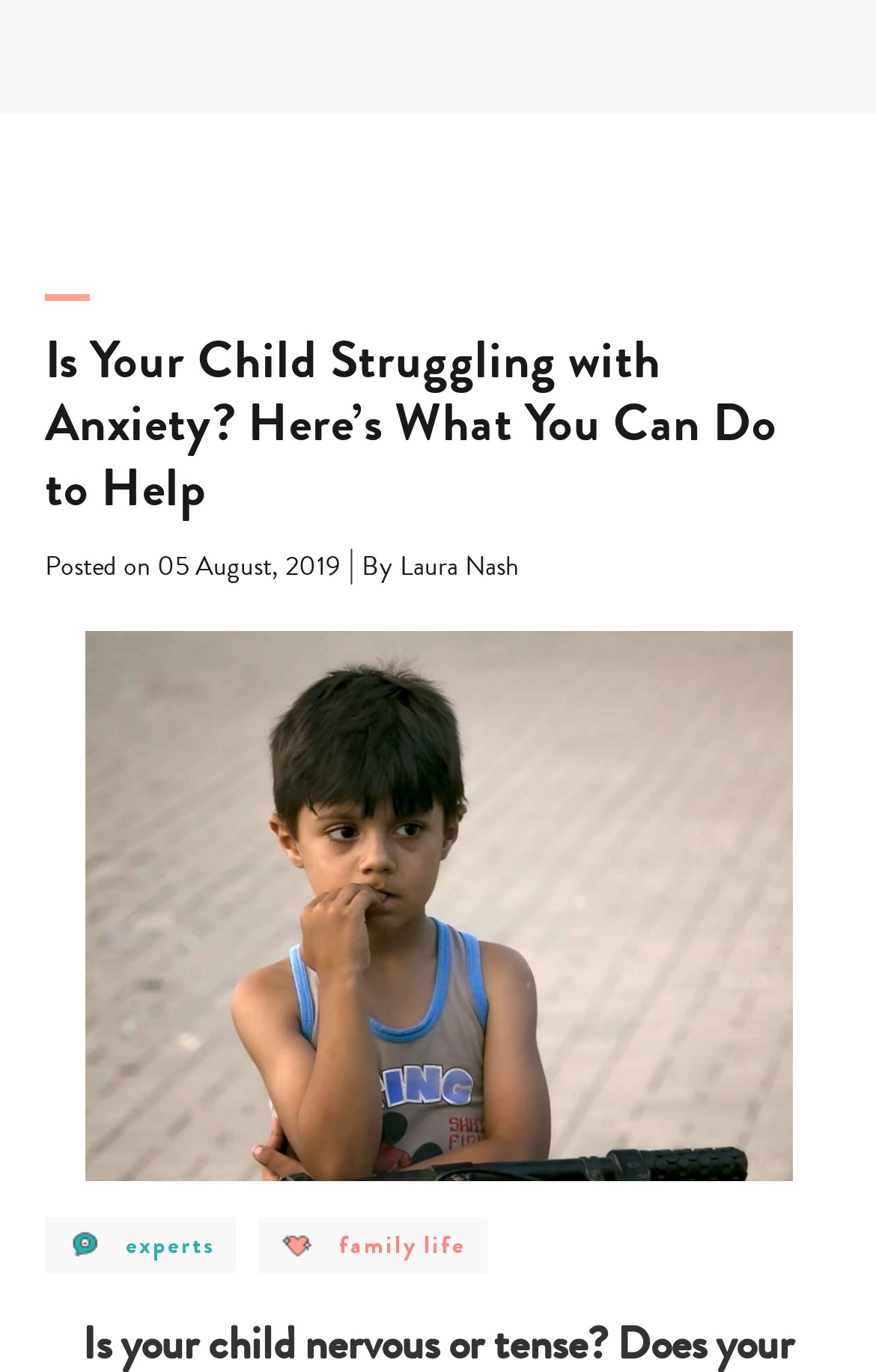What is the topic of the article?
Please look at the screenshot and answer using one word or phrase.

Child anxiety